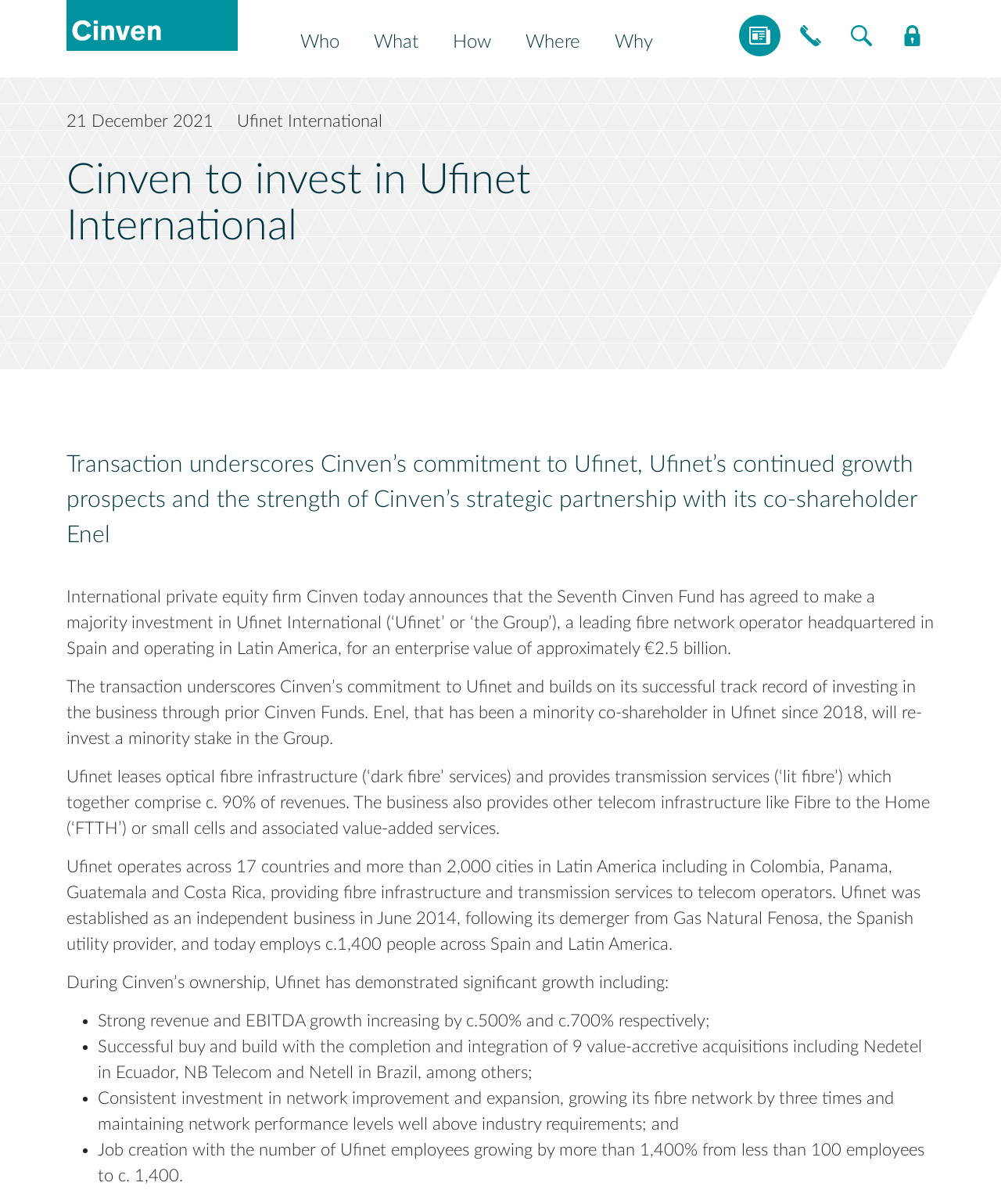Determine the bounding box coordinates of the UI element that matches the following description: "Investor Login". The coordinates should be four float numbers between 0 and 1 in the format [left, top, right, bottom].

[0.891, 0.012, 0.934, 0.047]